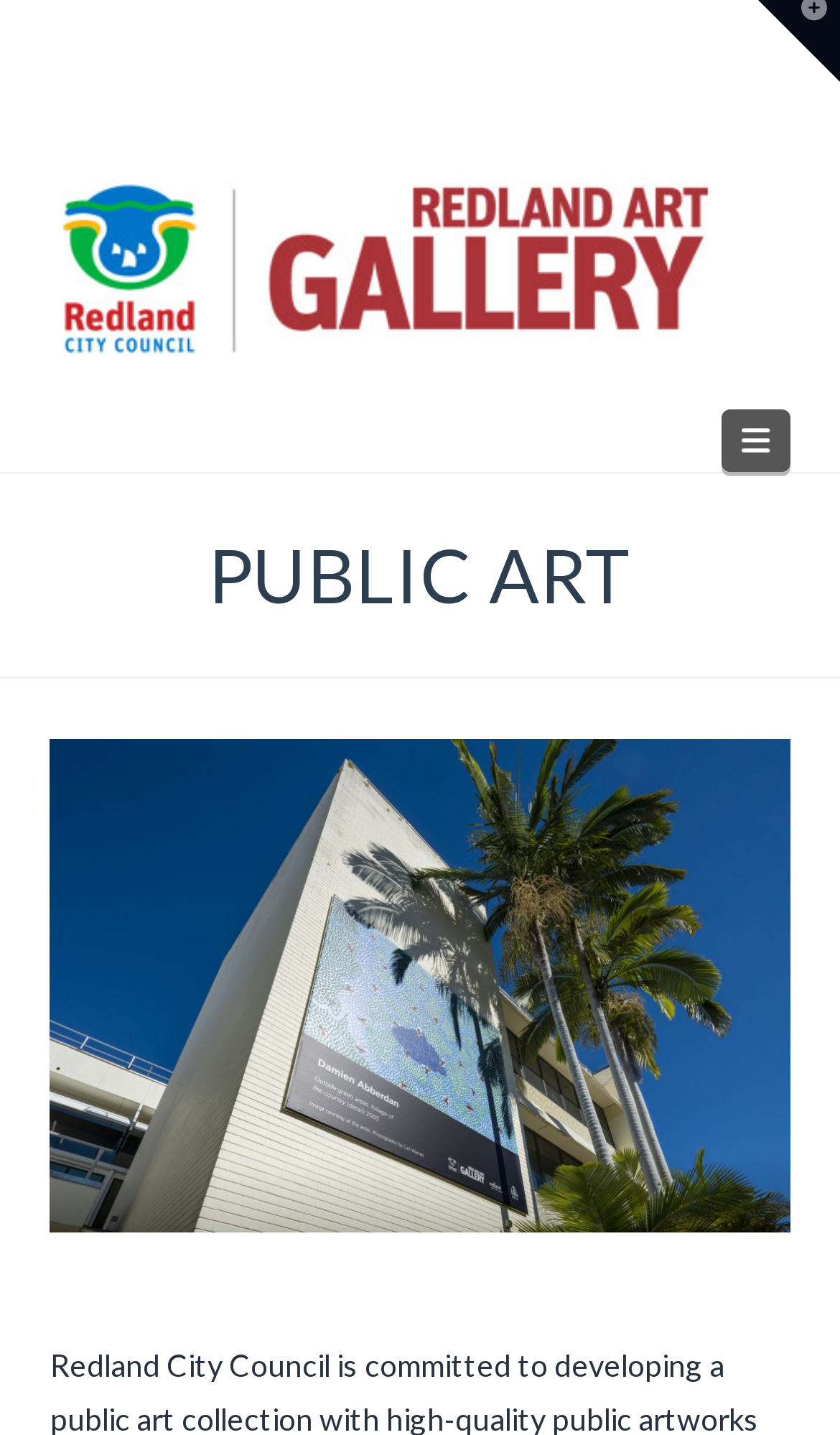Give a comprehensive overview of the webpage, including key elements.

The webpage is about Public Art at the Redland Art Gallery. At the top left, there is a link to the Redland Art Gallery, accompanied by an image with the same name. Below this, there is a navigation button labeled "Navigation" that controls a mobile navigation menu.

The main content of the page is a layout table that spans the width of the page, containing a heading that reads "PUBLIC ART". This heading is centered at the top of the table. Below the heading, there is a large figure that takes up most of the table's space, containing an image.

At the top right corner of the page, there is a button that controls a widget bar.